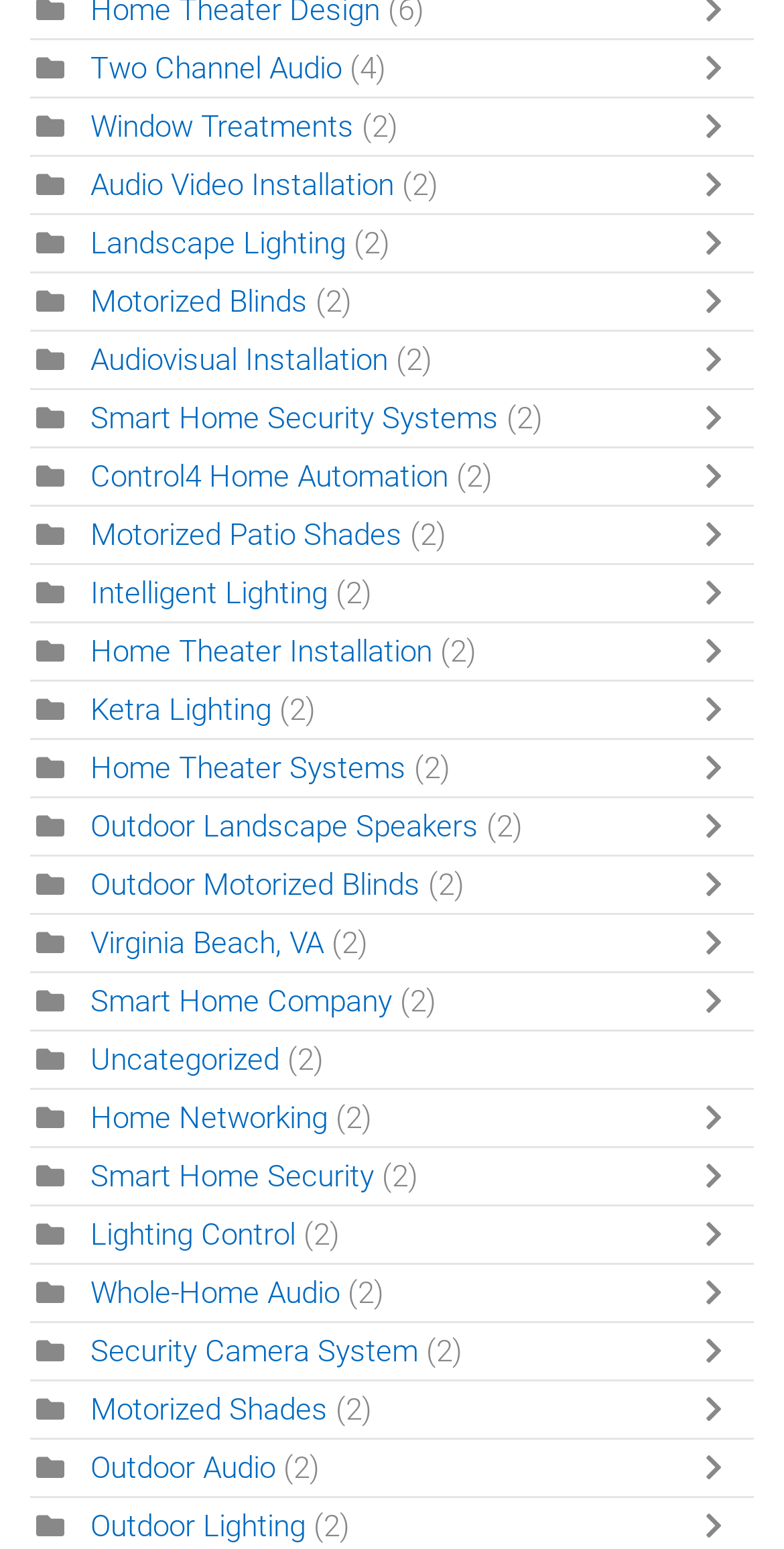Ascertain the bounding box coordinates for the UI element detailed here: "Uncategorized". The coordinates should be provided as [left, top, right, bottom] with each value being a float between 0 and 1.

[0.115, 0.673, 0.356, 0.696]